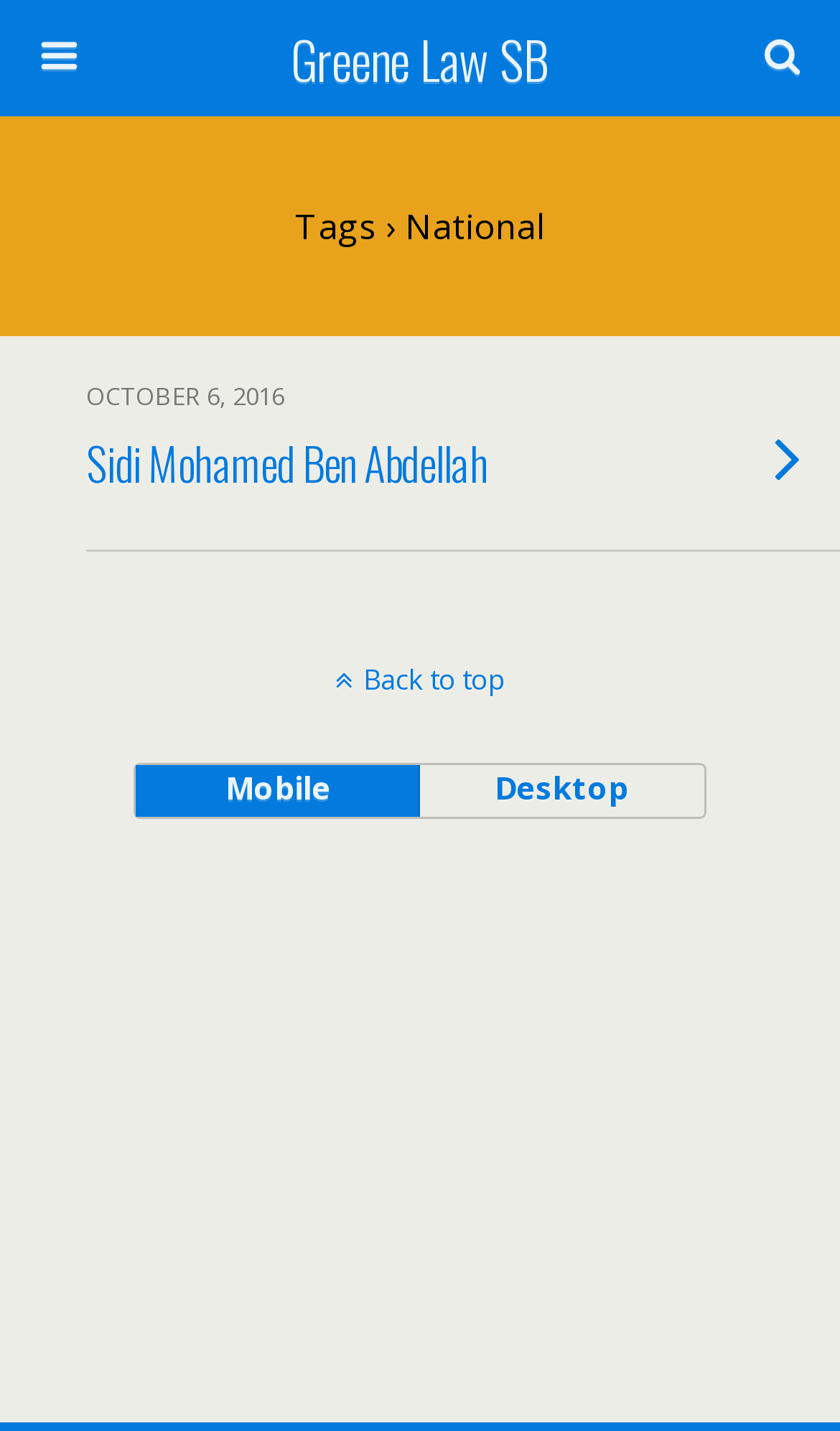Determine the bounding box coordinates for the HTML element described here: "Greene Law SB".

[0.16, 0.0, 0.84, 0.081]